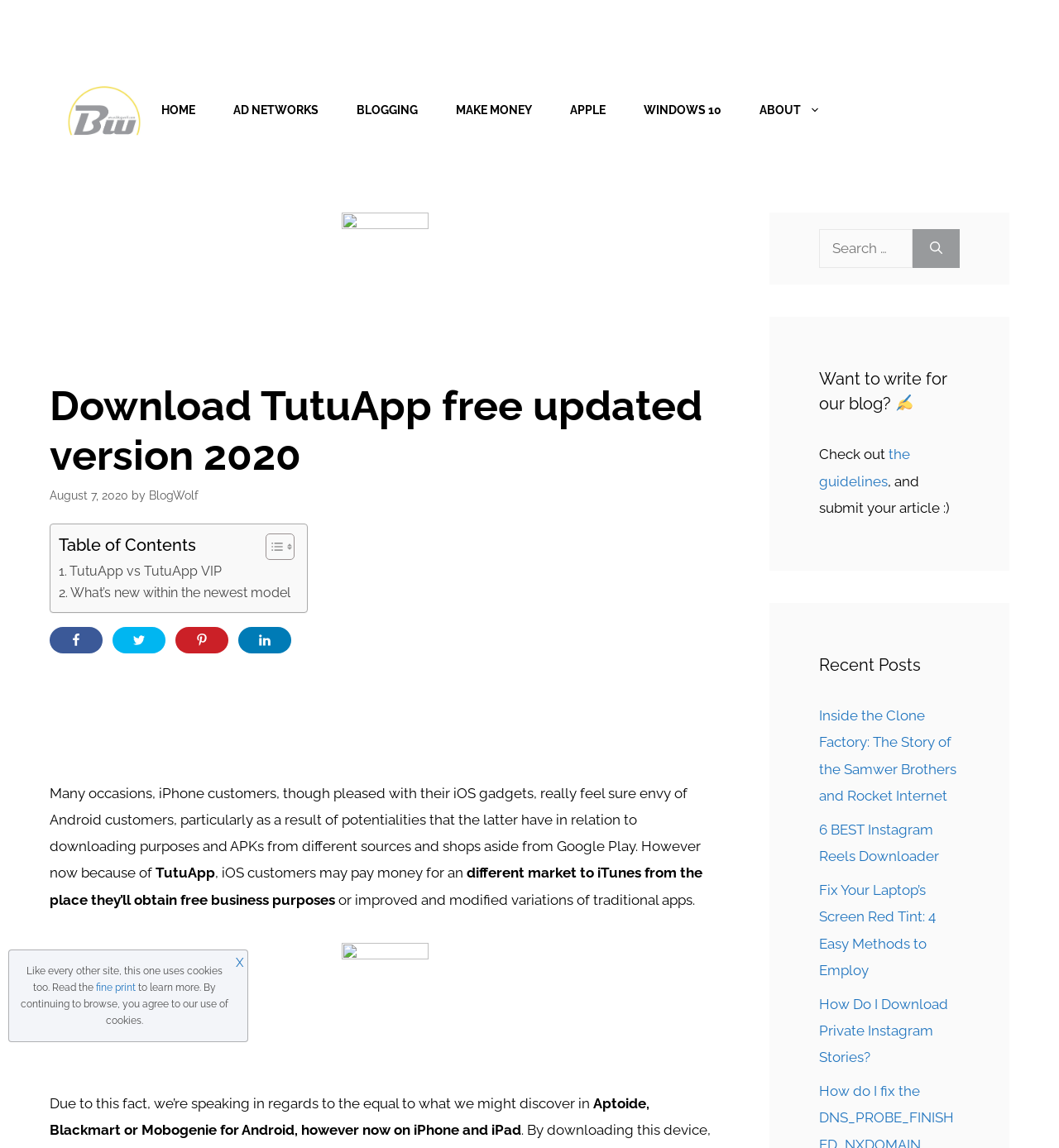What is the purpose of TutuApp? Look at the image and give a one-word or short phrase answer.

Alternative market to iTunes